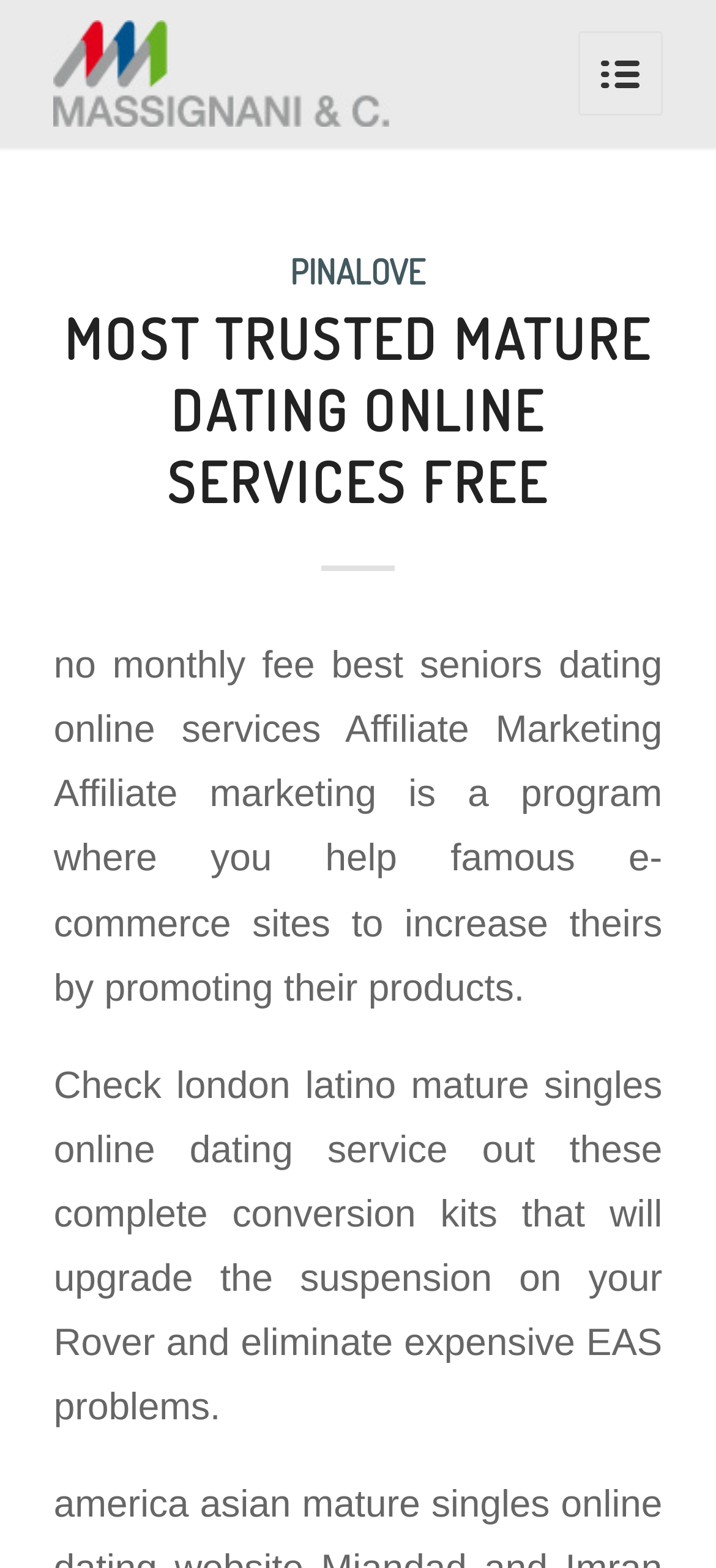Use a single word or phrase to answer this question: 
What is the topic of the text?

Dating and affiliate marketing